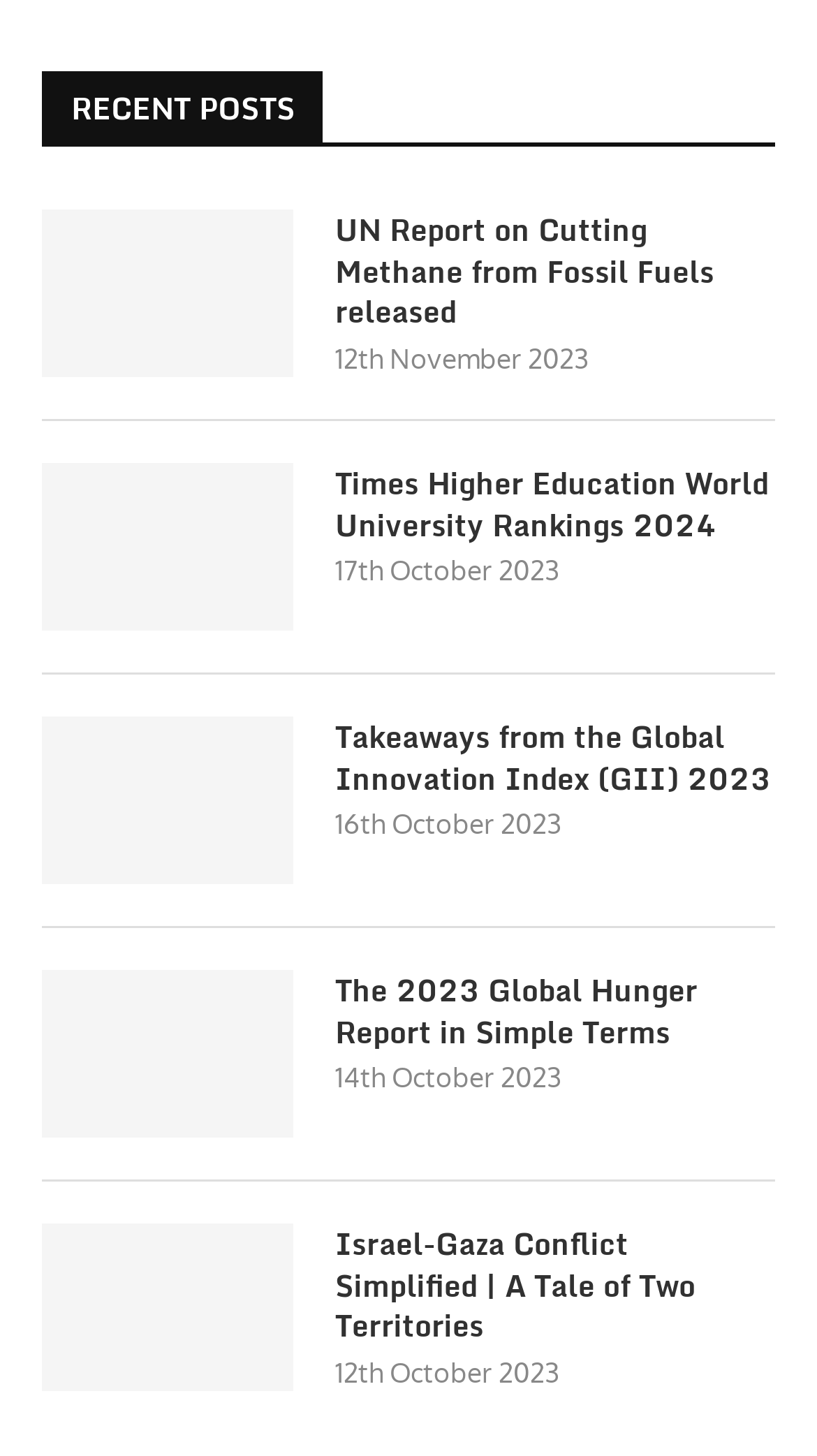How many posts are listed on this page?
Relying on the image, give a concise answer in one word or a brief phrase.

5